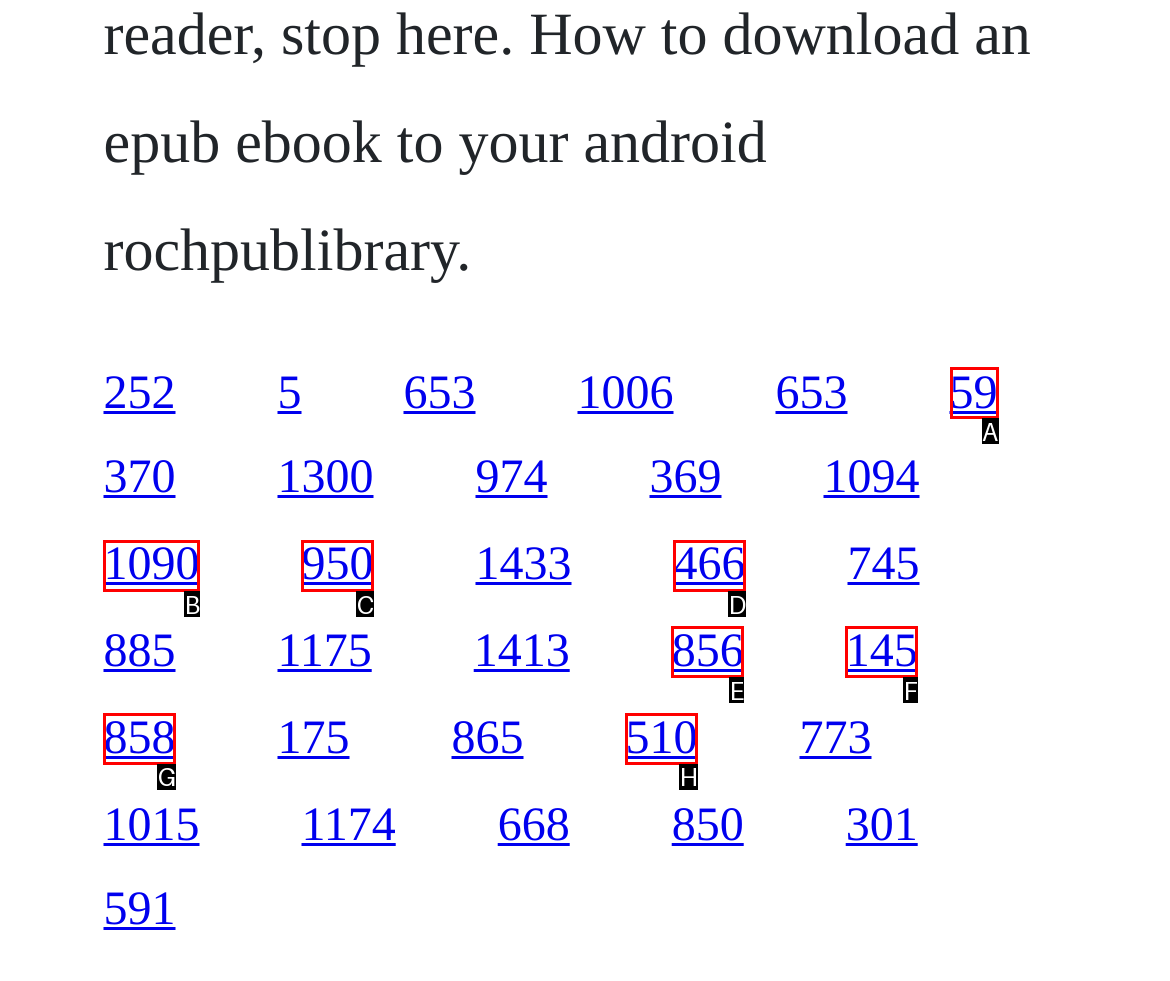Show which HTML element I need to click to perform this task: access the 59 link Answer with the letter of the correct choice.

A